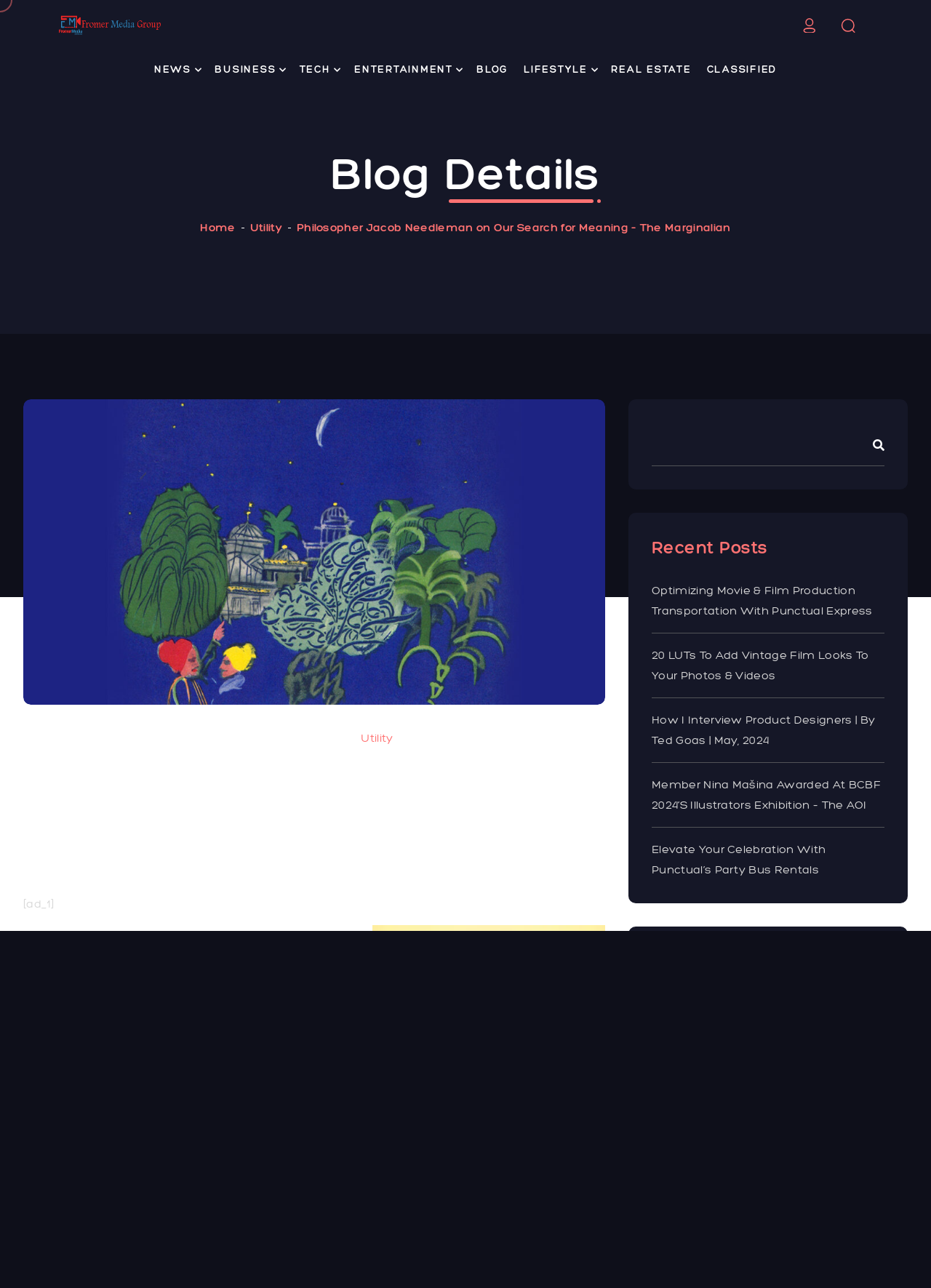Determine the bounding box coordinates of the UI element described below. Use the format (top-left x, top-left y, bottom-right x, bottom-right y) with floating point numbers between 0 and 1: parent_node: Search name="s"

[0.7, 0.328, 0.95, 0.362]